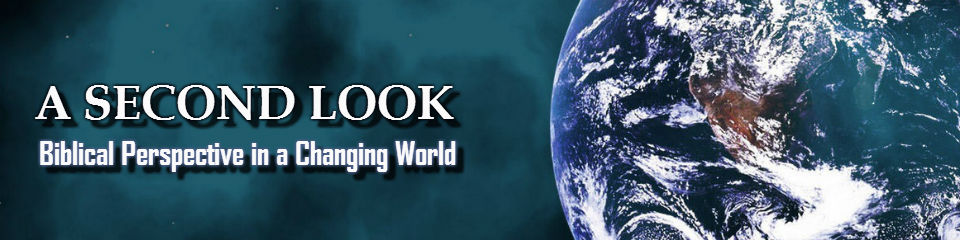Respond concisely with one word or phrase to the following query:
What is the mood evoked by the image?

Contemplative